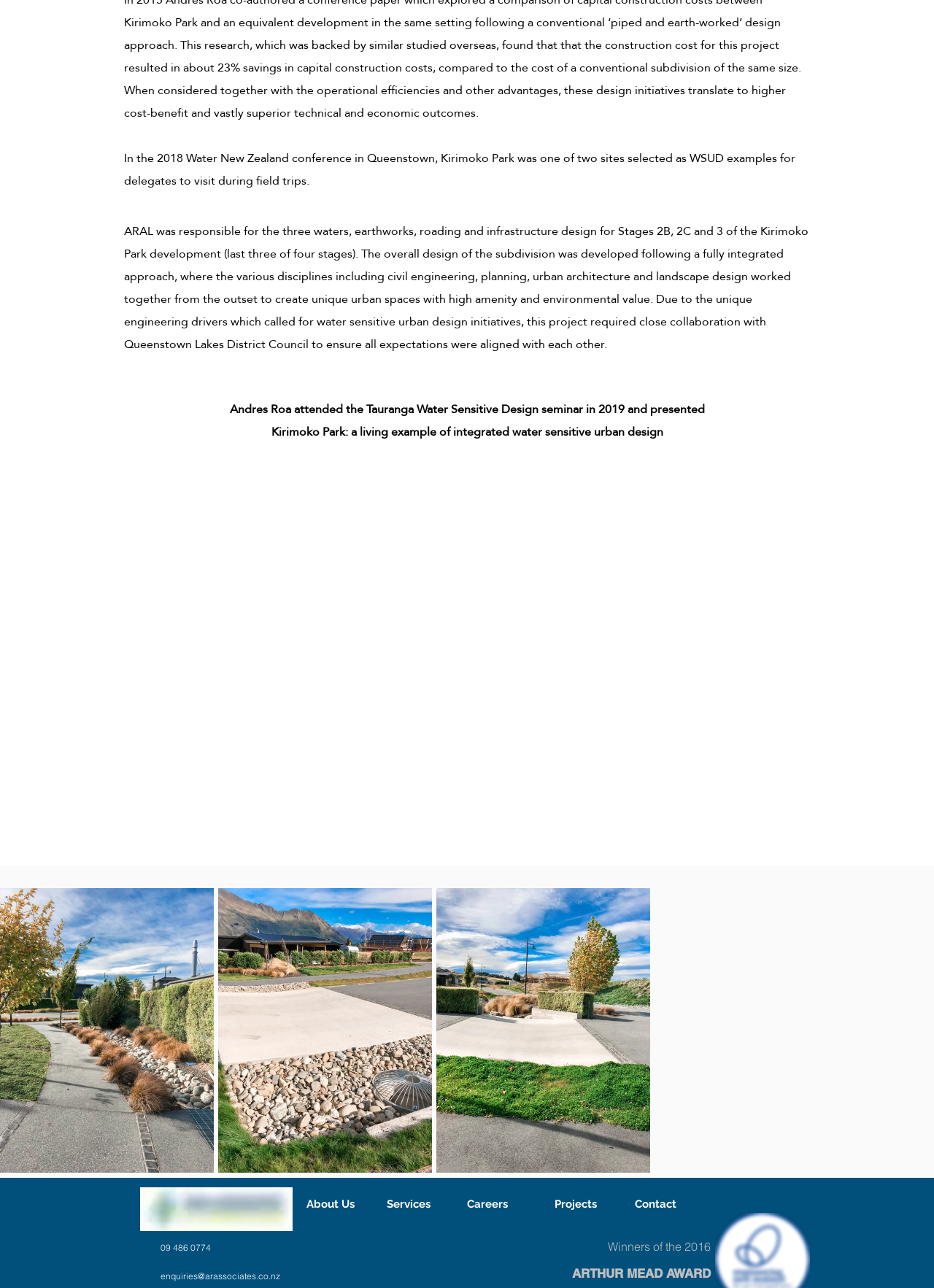Provide a brief response using a word or short phrase to this question:
What is the phone number provided on this webpage?

09 486 0774